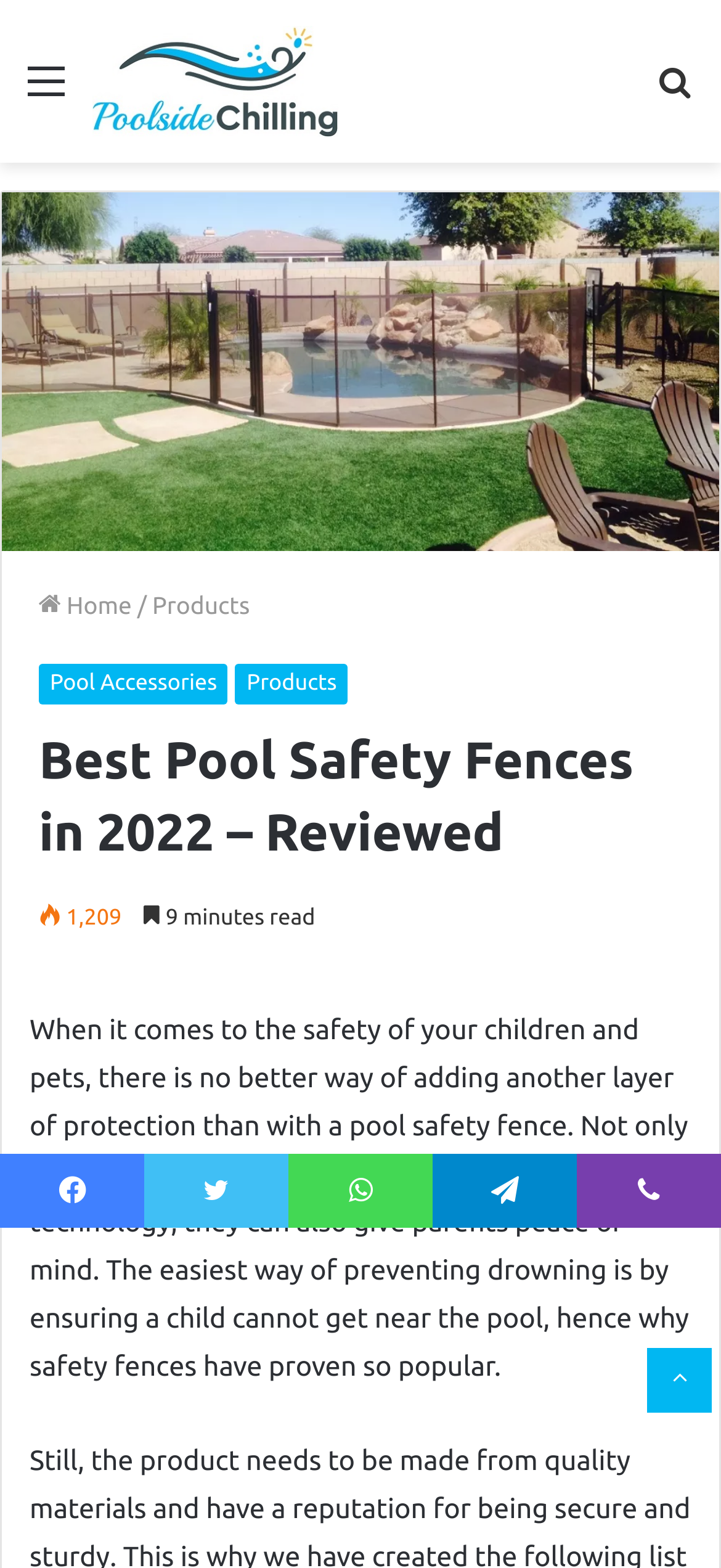Find the bounding box coordinates of the element to click in order to complete the given instruction: "Click on the 'Menu' link."

[0.038, 0.034, 0.09, 0.087]